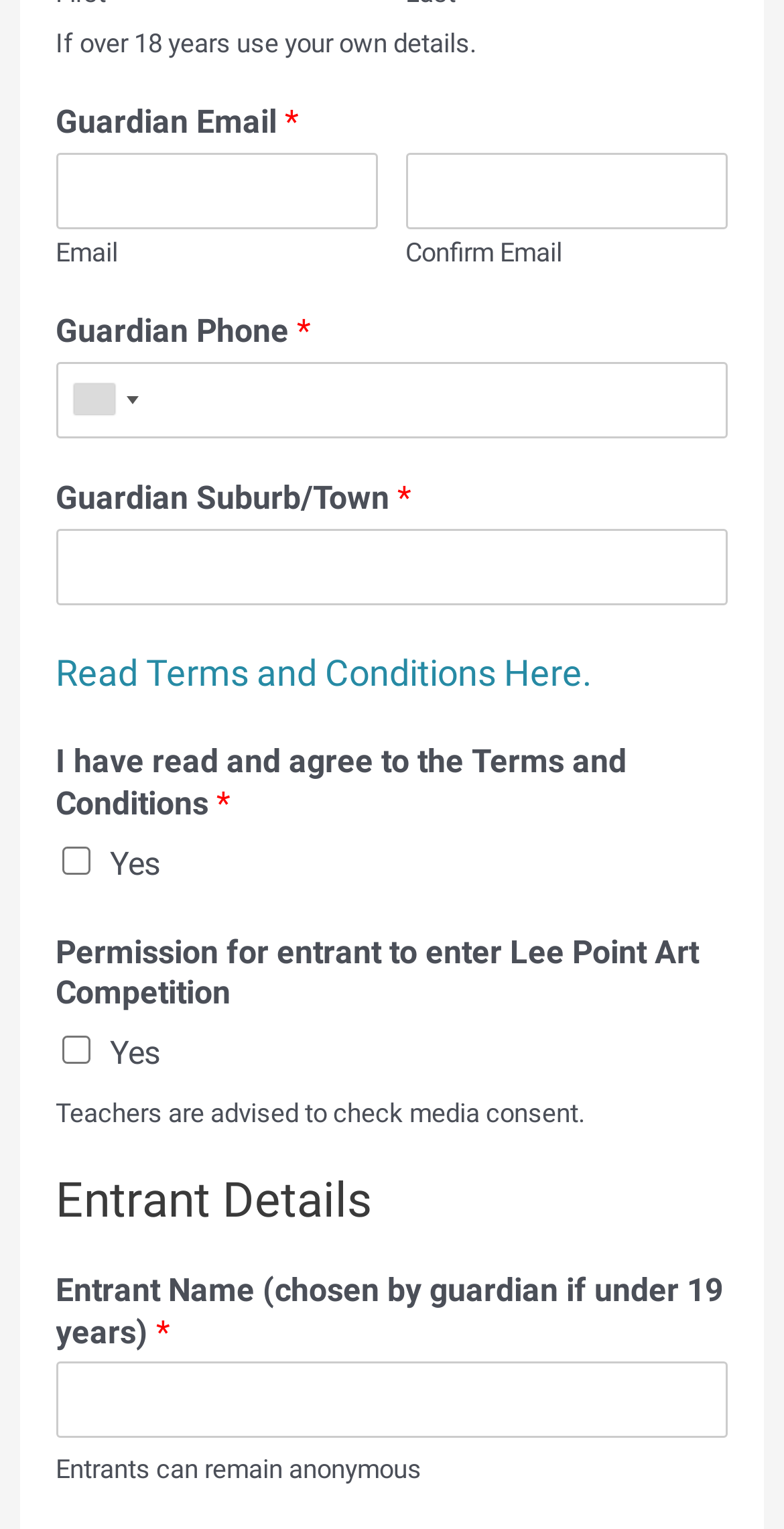Could you highlight the region that needs to be clicked to execute the instruction: "Enter guardian email"?

[0.071, 0.1, 0.483, 0.15]